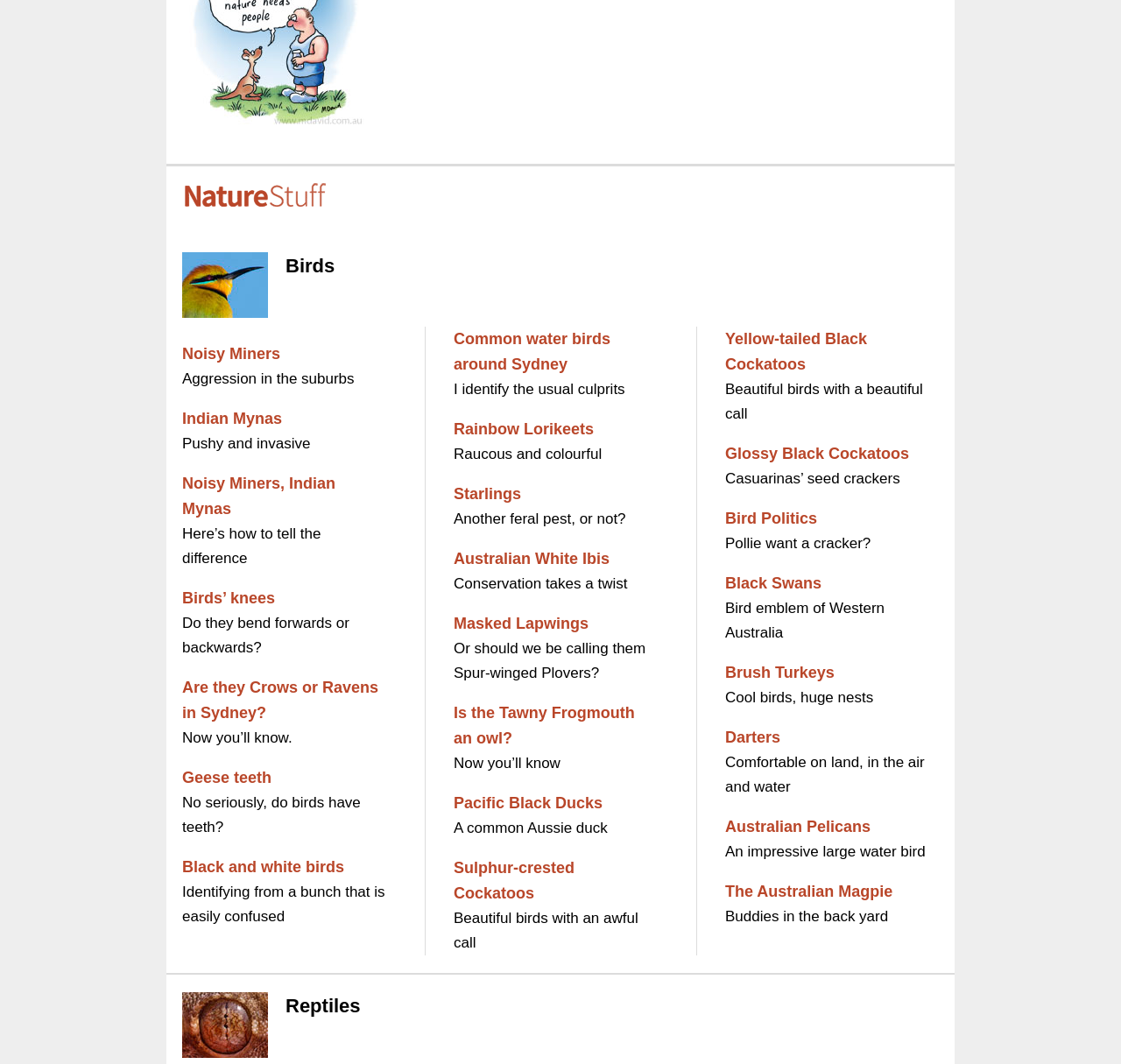What is the main topic of the webpage?
Please answer the question with a single word or phrase, referencing the image.

Birds and Reptiles